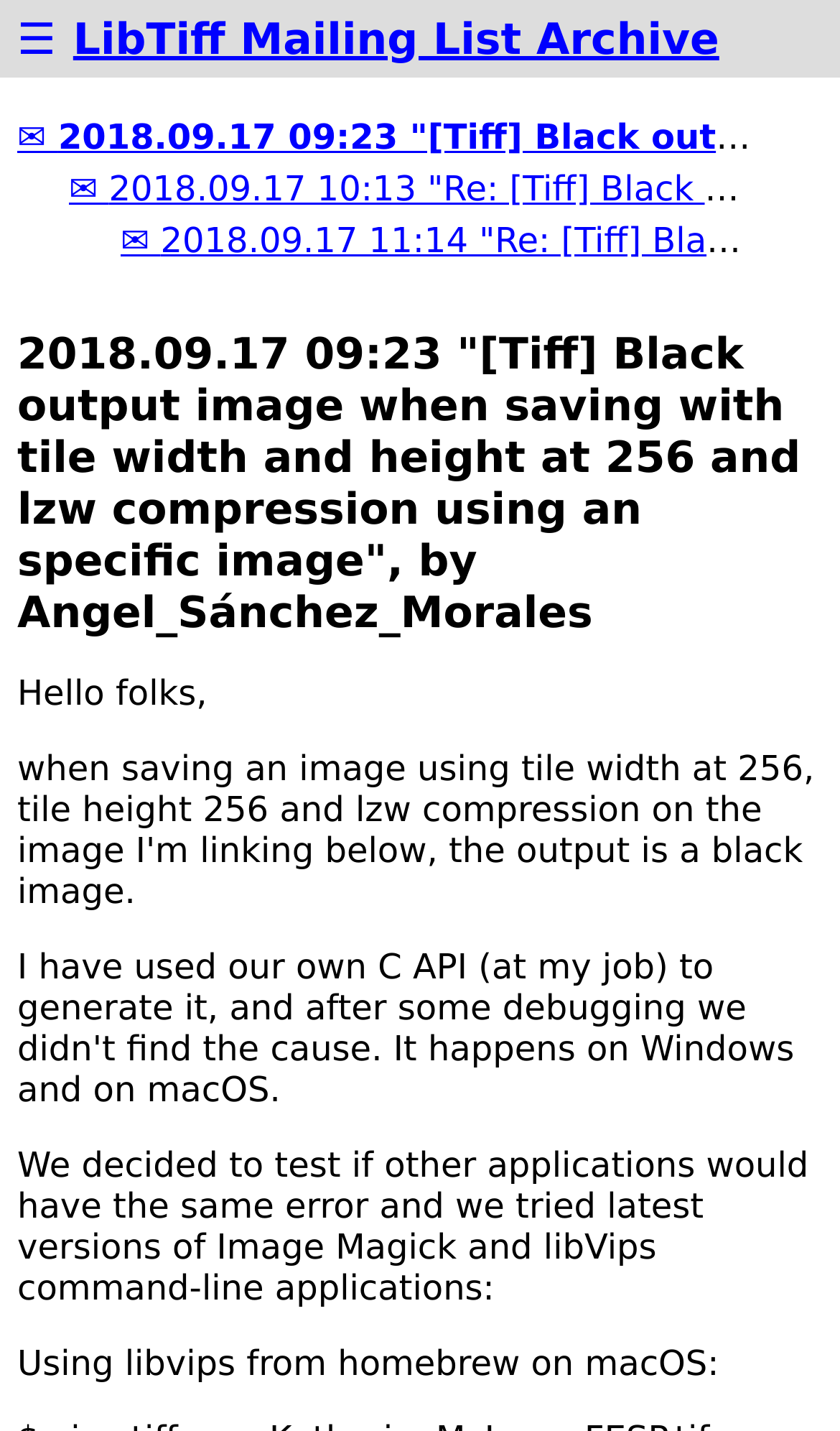Identify and provide the bounding box coordinates of the UI element described: "LibTiff Mailing List Archive". The coordinates should be formatted as [left, top, right, bottom], with each number being a float between 0 and 1.

[0.087, 0.009, 0.856, 0.045]